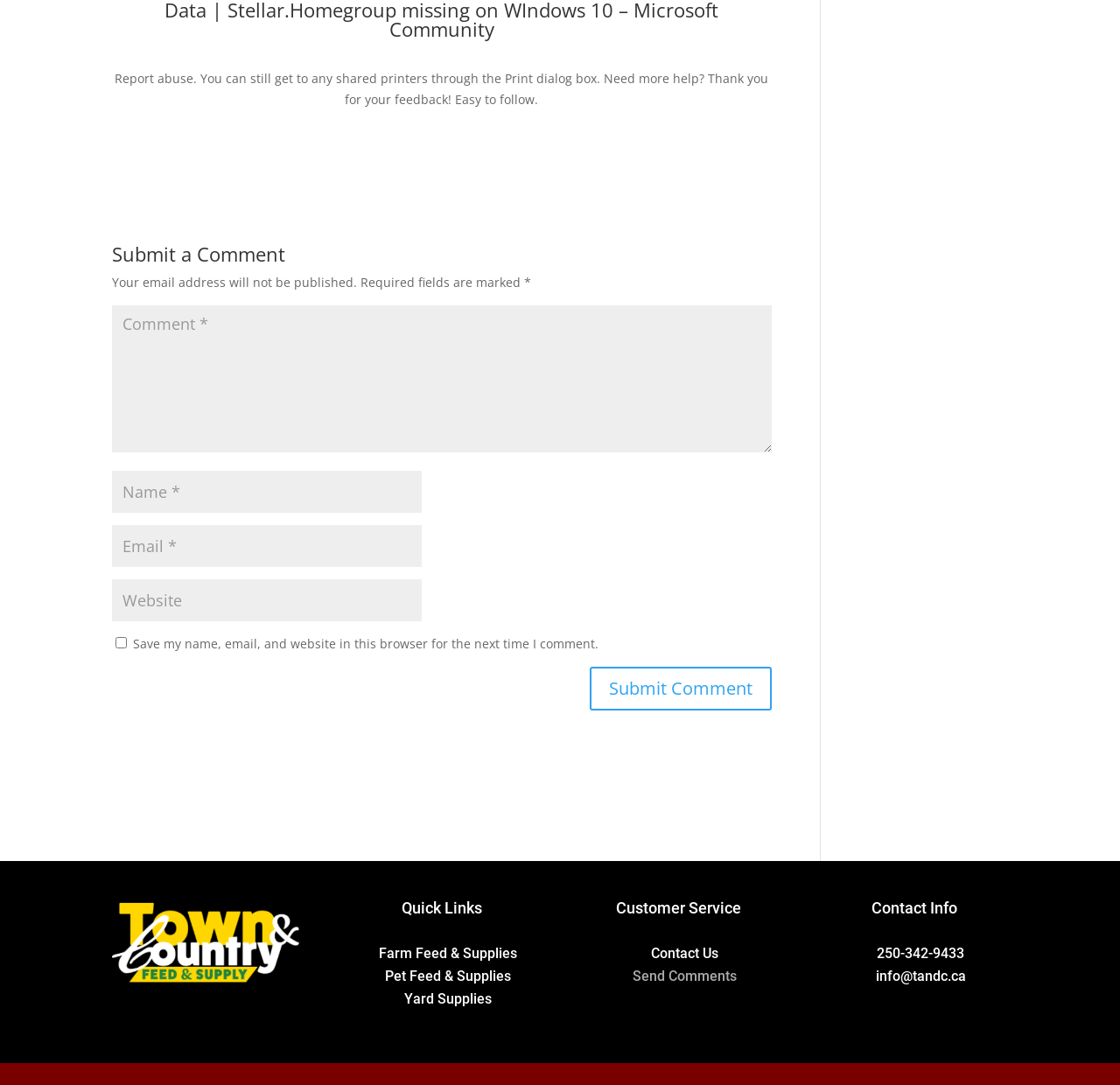Given the description "Pet Feed & Supplies", determine the bounding box of the corresponding UI element.

[0.344, 0.892, 0.456, 0.907]